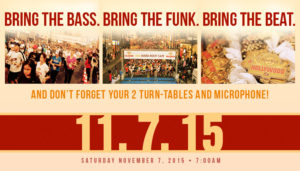Answer the question below using just one word or a short phrase: 
What time does the Hard Rock Cafe's 5/10K race event start?

7:00 AM